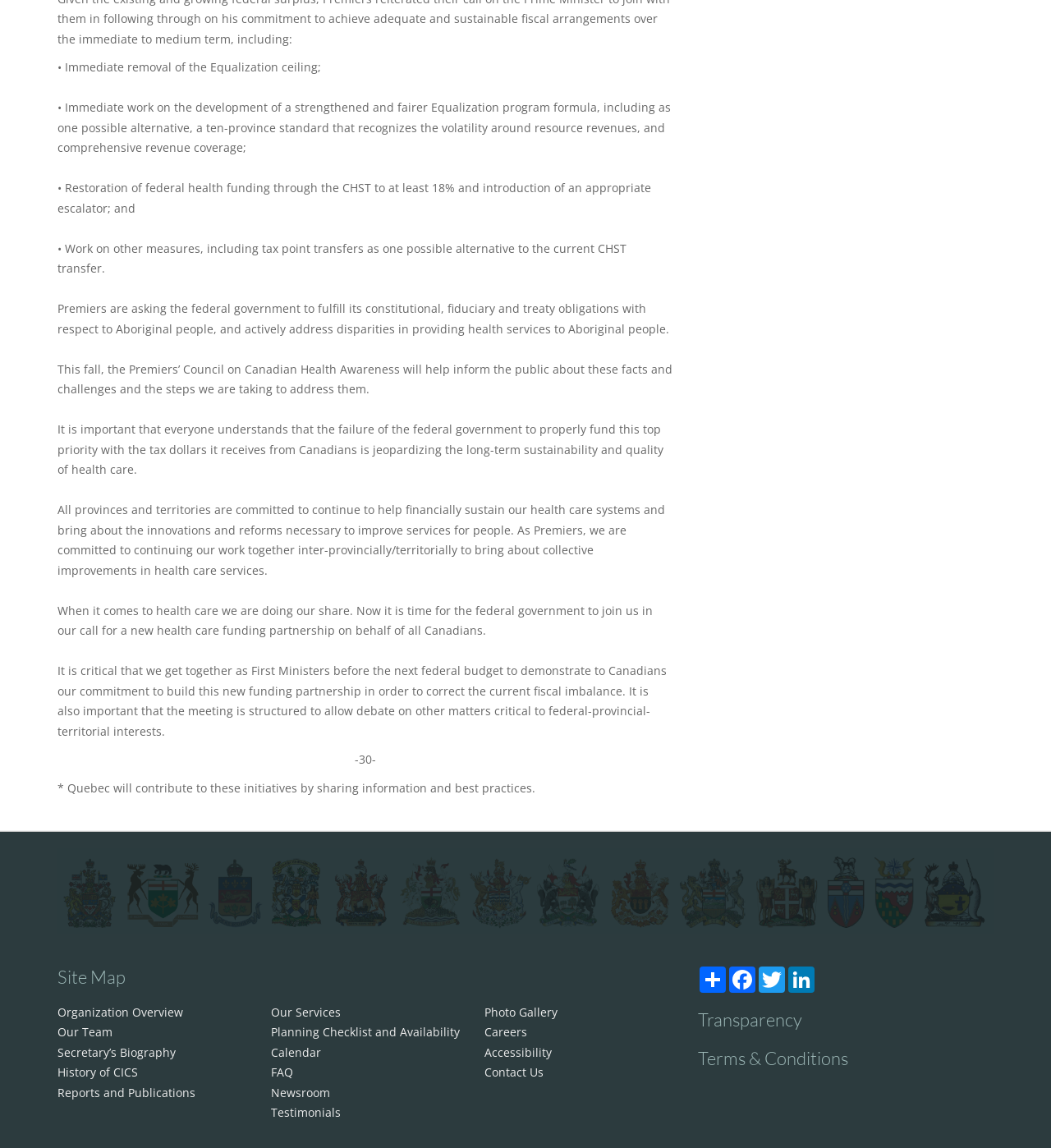What is the purpose of the Premiers' Council on Canadian Health Awareness?
Look at the webpage screenshot and answer the question with a detailed explanation.

The Premiers' Council on Canadian Health Awareness aims to inform the public about the facts and challenges of health care and the steps being taken to address them.